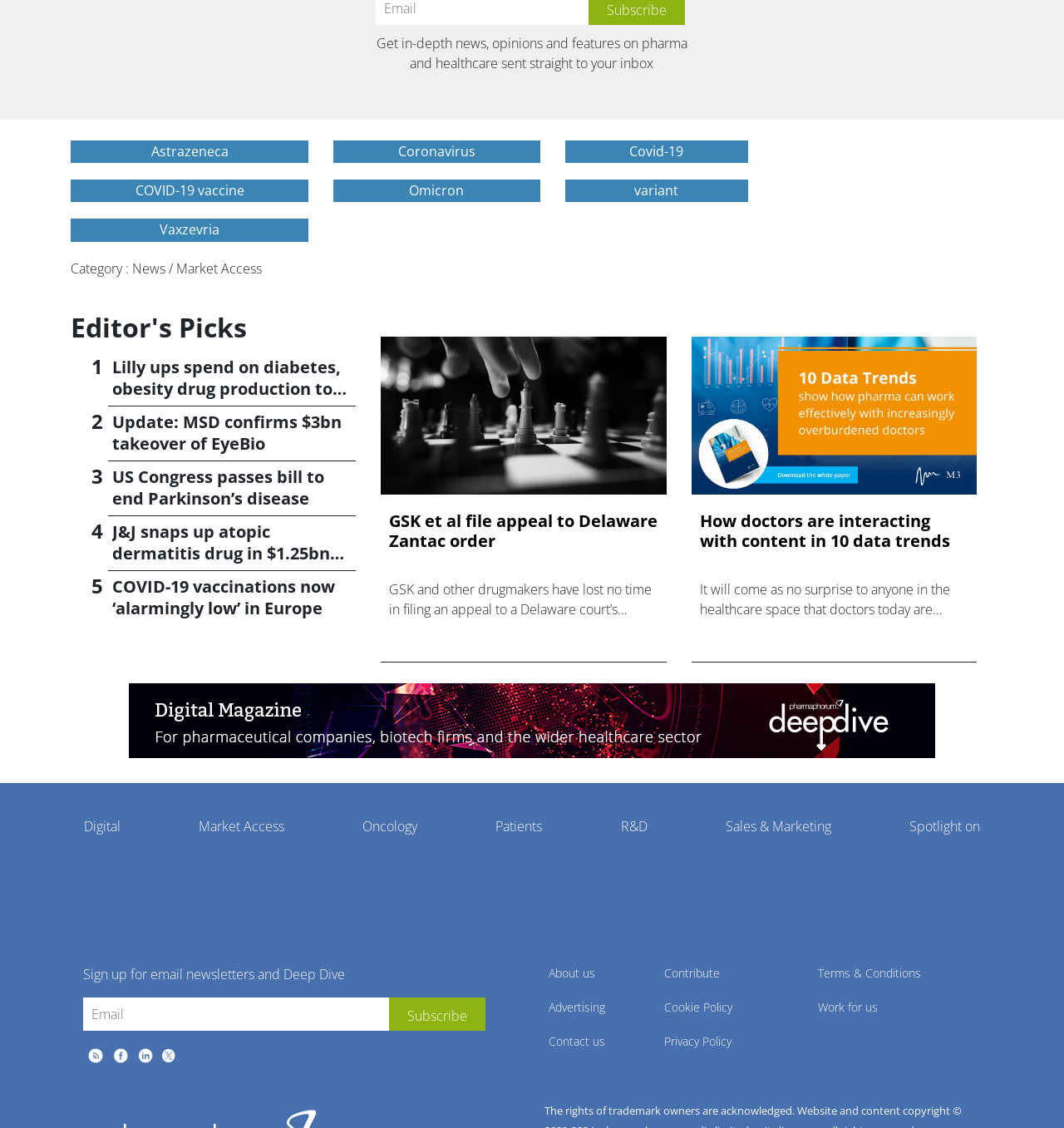Pinpoint the bounding box coordinates of the clickable area necessary to execute the following instruction: "Visit the Astrazeneca page". The coordinates should be given as four float numbers between 0 and 1, namely [left, top, right, bottom].

[0.136, 0.126, 0.22, 0.143]